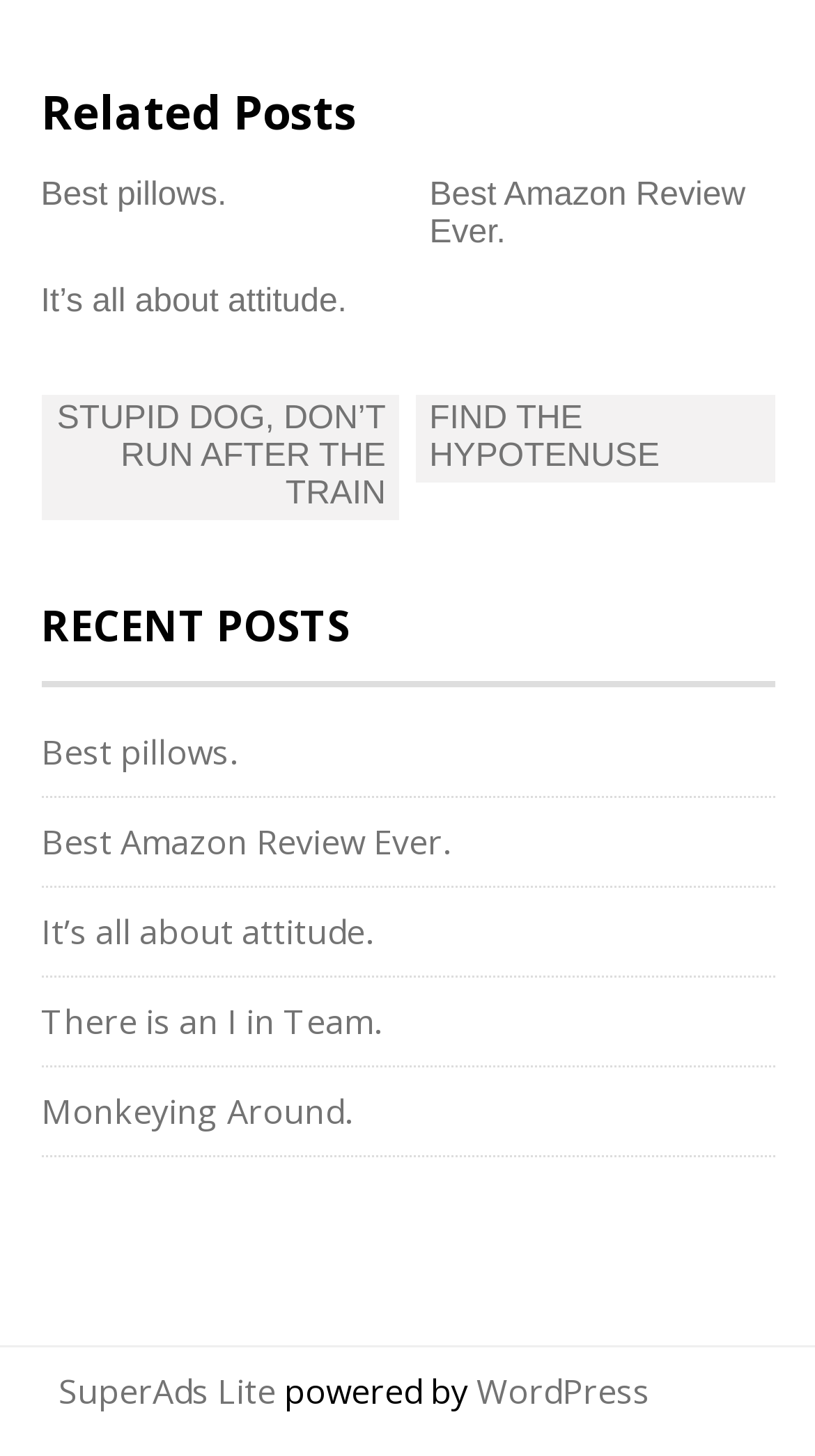Identify the bounding box coordinates for the element you need to click to achieve the following task: "navigate to next post". The coordinates must be four float values ranging from 0 to 1, formatted as [left, top, right, bottom].

[0.05, 0.271, 0.491, 0.357]